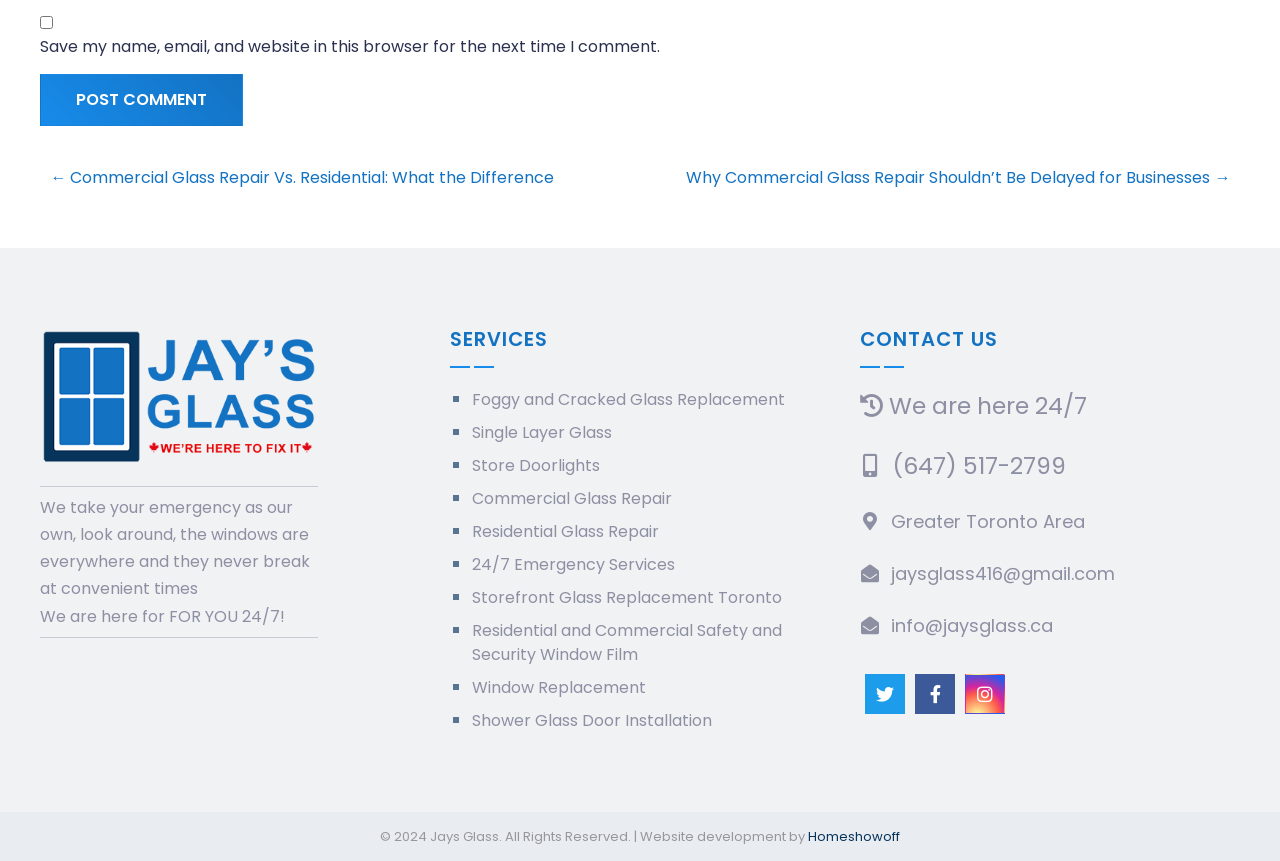Please determine the bounding box coordinates of the element's region to click in order to carry out the following instruction: "Click the '24/7 Emergency Services' link". The coordinates should be four float numbers between 0 and 1, i.e., [left, top, right, bottom].

[0.369, 0.642, 0.527, 0.67]